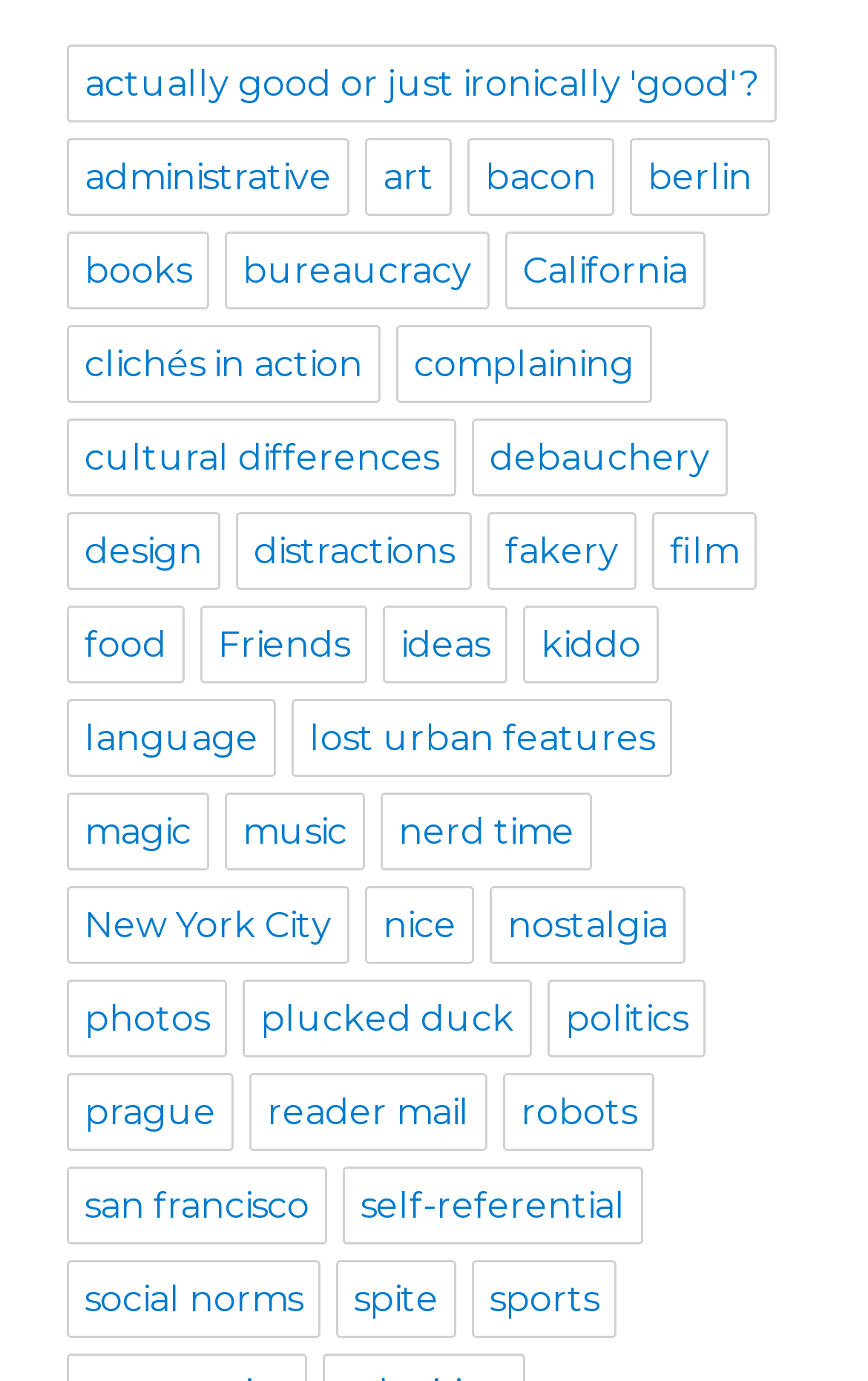Identify the bounding box coordinates for the element you need to click to achieve the following task: "Read about 'Our Dogs'". Provide the bounding box coordinates as four float numbers between 0 and 1, in the form [left, top, right, bottom].

None